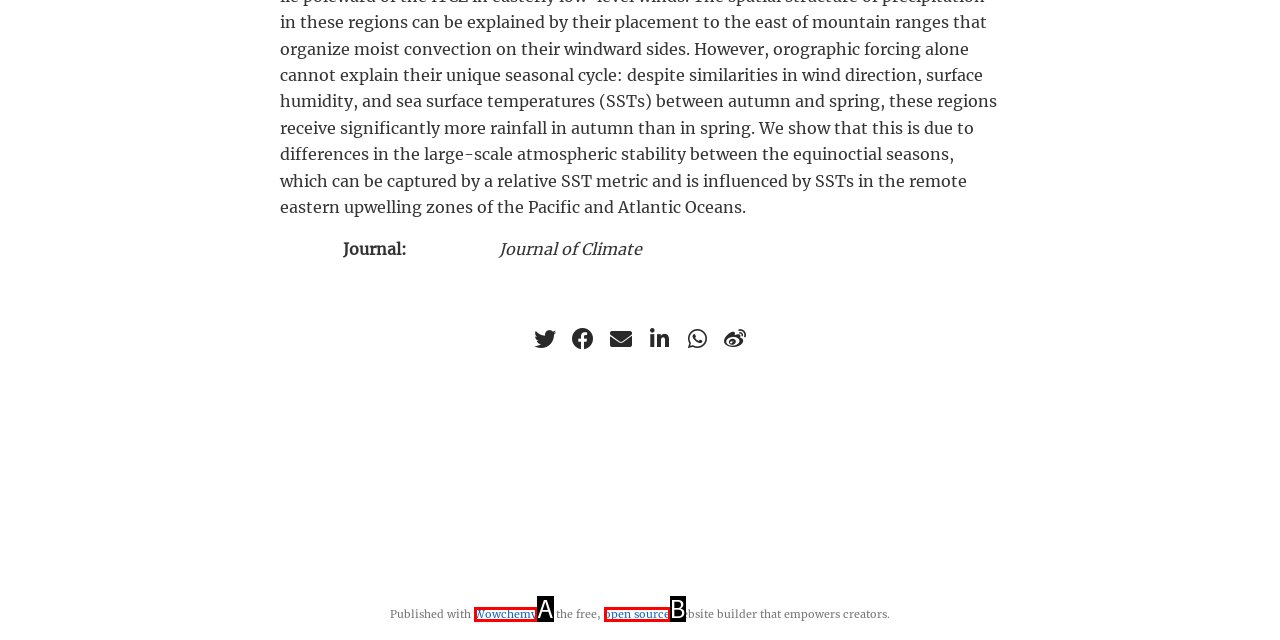Identify the letter of the option that best matches the following description: Wowchemy. Respond with the letter directly.

A